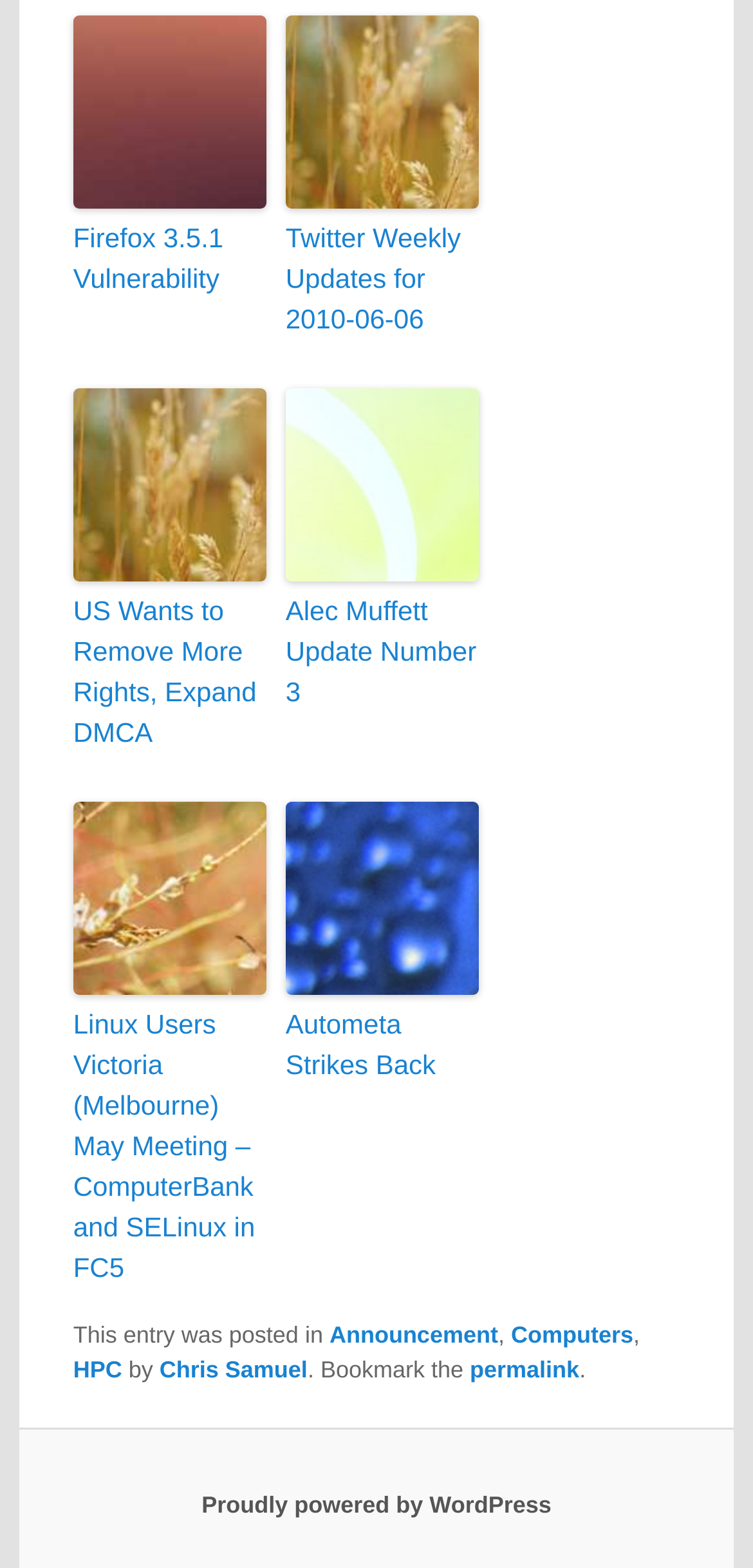Please identify the bounding box coordinates of the region to click in order to complete the given instruction: "Visit the blog homepage". The coordinates should be four float numbers between 0 and 1, i.e., [left, top, right, bottom].

[0.268, 0.951, 0.732, 0.969]